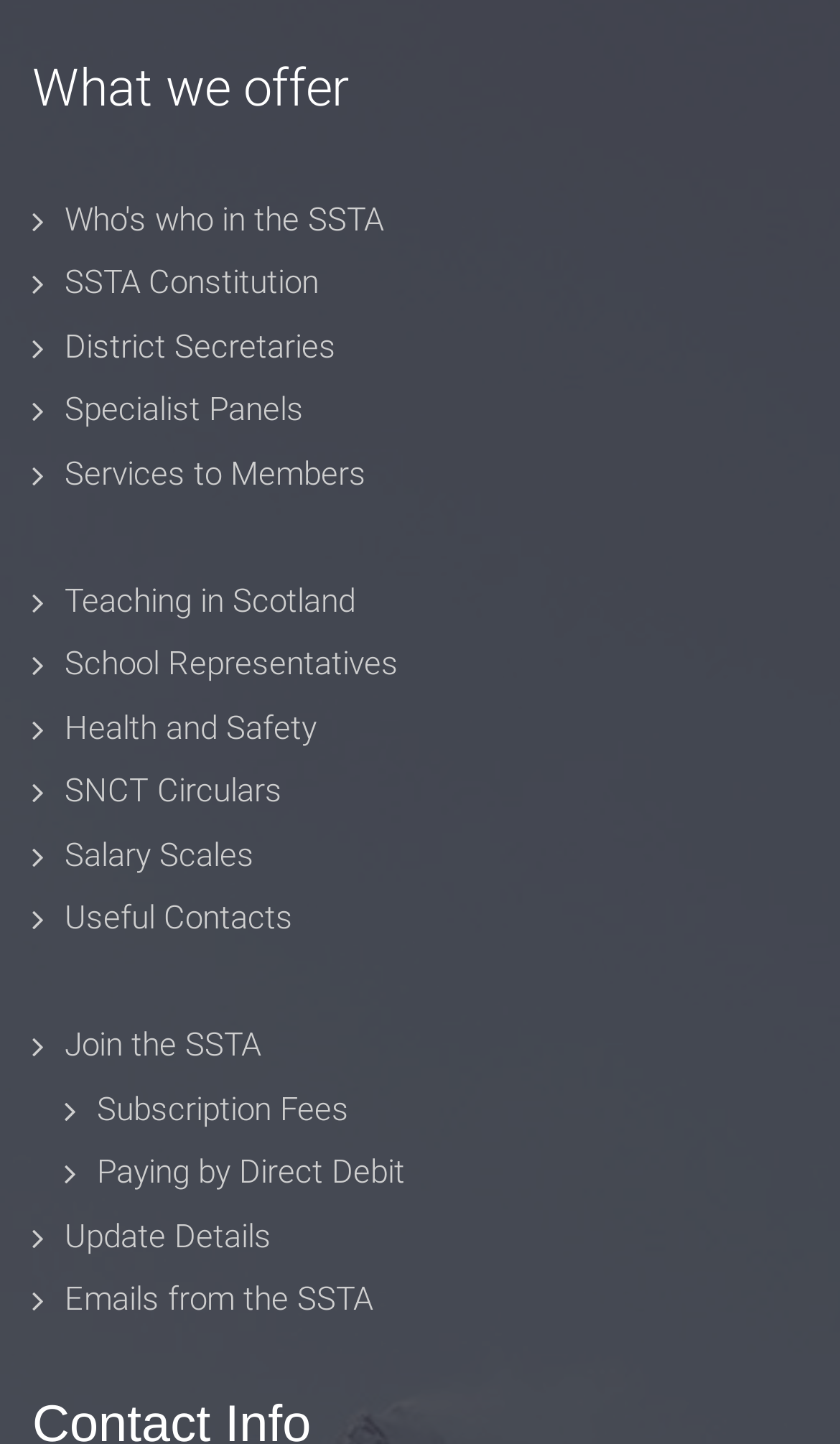What is the topic of the link at the bottom of the webpage?
Refer to the image and respond with a one-word or short-phrase answer.

Emails from the SSTA